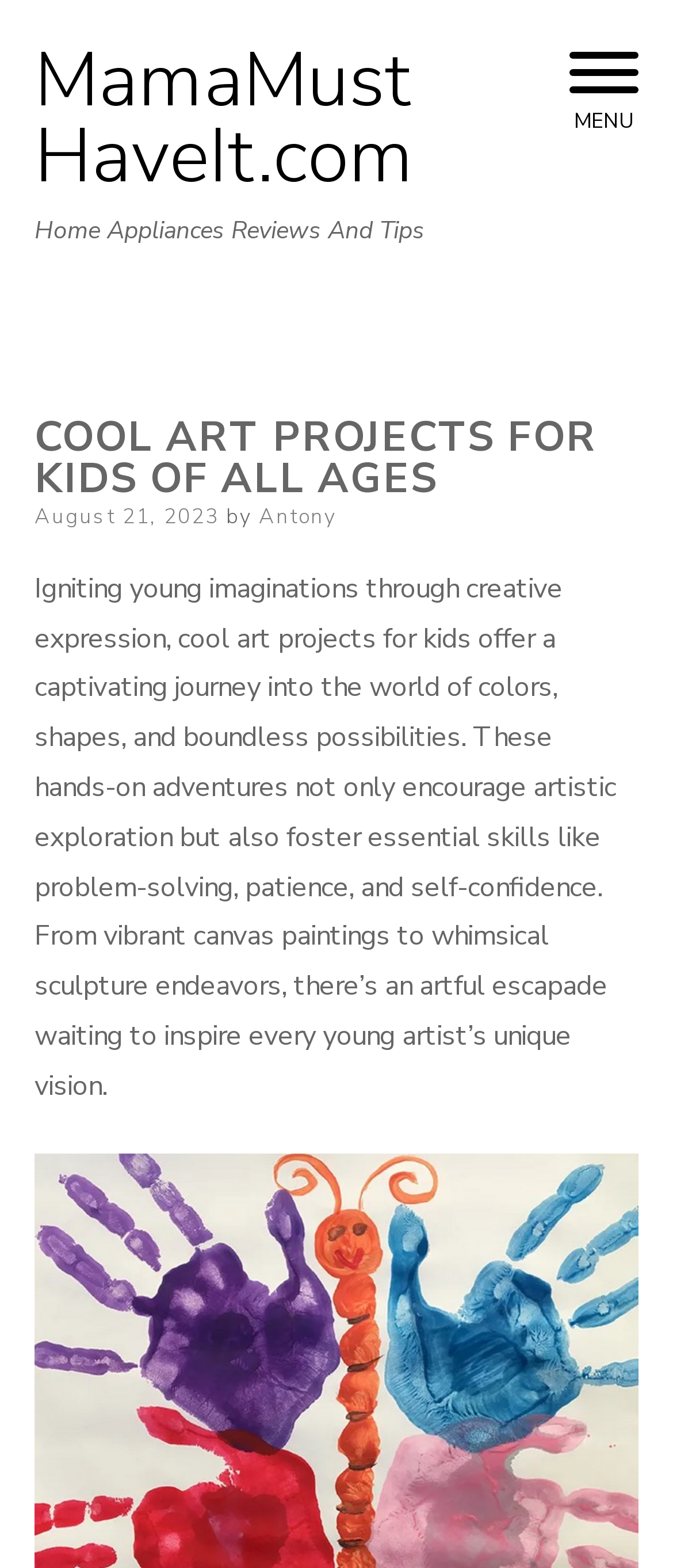Find the primary header on the webpage and provide its text.

COOL ART PROJECTS FOR KIDS OF ALL AGES